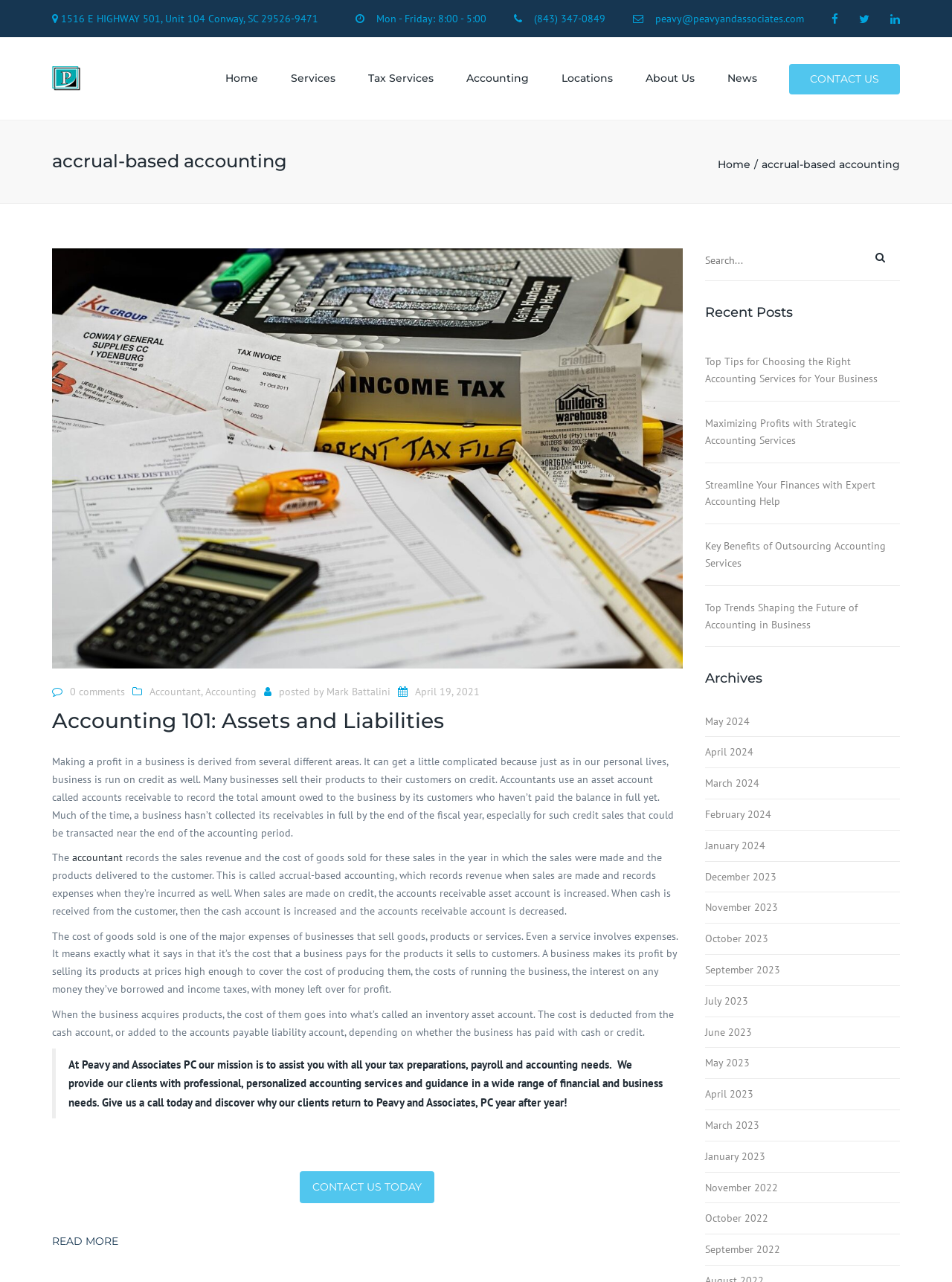Analyze and describe the webpage in a detailed narrative.

The webpage is about Peavy and Associates, PC, an accounting firm that provides various services such as tax preparation, payroll, and accounting. At the top, there is a search bar where users can type and press "enter" to search for something. Below the search bar, there is a layout table with the firm's address, phone number, and email address.

On the left side, there is a site logo, and below it, there are links to different sections of the website, including Home, Services, Tax Services, Accounting, Payroll, Consulting, Attestation, and Locations. The Locations section has multiple links to different locations, such as Conway SC, Surfside Beach SC, and Myrtle Beach SC.

In the main content area, there is an article about accrual-based accounting, which explains the concept of assets and liabilities in business. The article discusses how accountants use an asset account called accounts receivable to record the total amount owed to the business by its customers who haven't paid the balance in full yet. It also explains how the cost of goods sold is one of the major expenses of businesses that sell goods, products, or services.

Below the article, there is a blockquote that describes the mission of Peavy and Associates, PC, which is to assist clients with all their tax preparations, payroll, and accounting needs. The blockquote also mentions that the firm provides professional, personalized accounting services and guidance in a wide range of financial and business needs.

At the bottom of the page, there are links to read more about the article and to contact the firm. There is also a call-to-action button to contact the firm today.